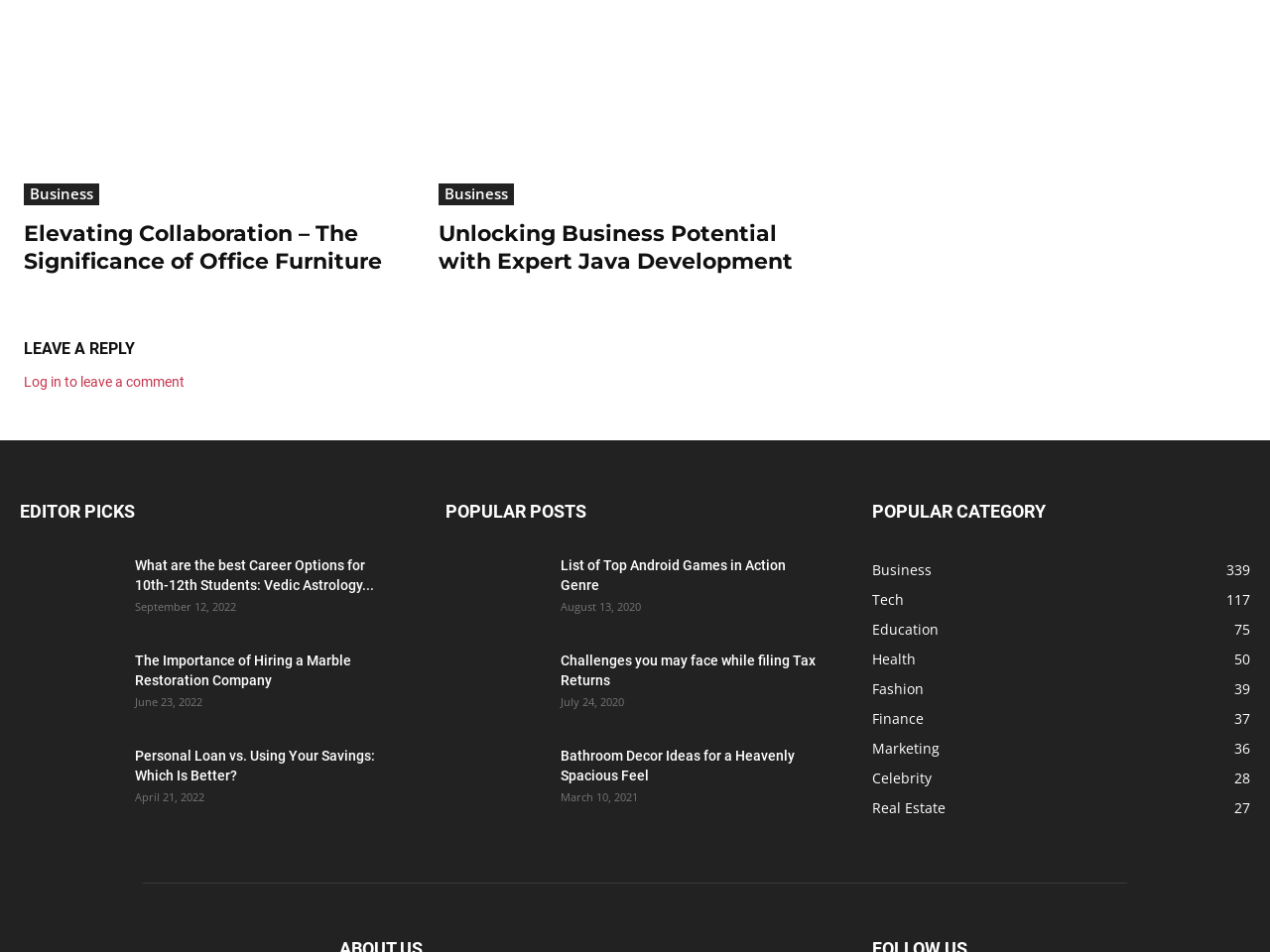Determine the bounding box for the UI element described here: "Business".

[0.345, 0.192, 0.404, 0.215]